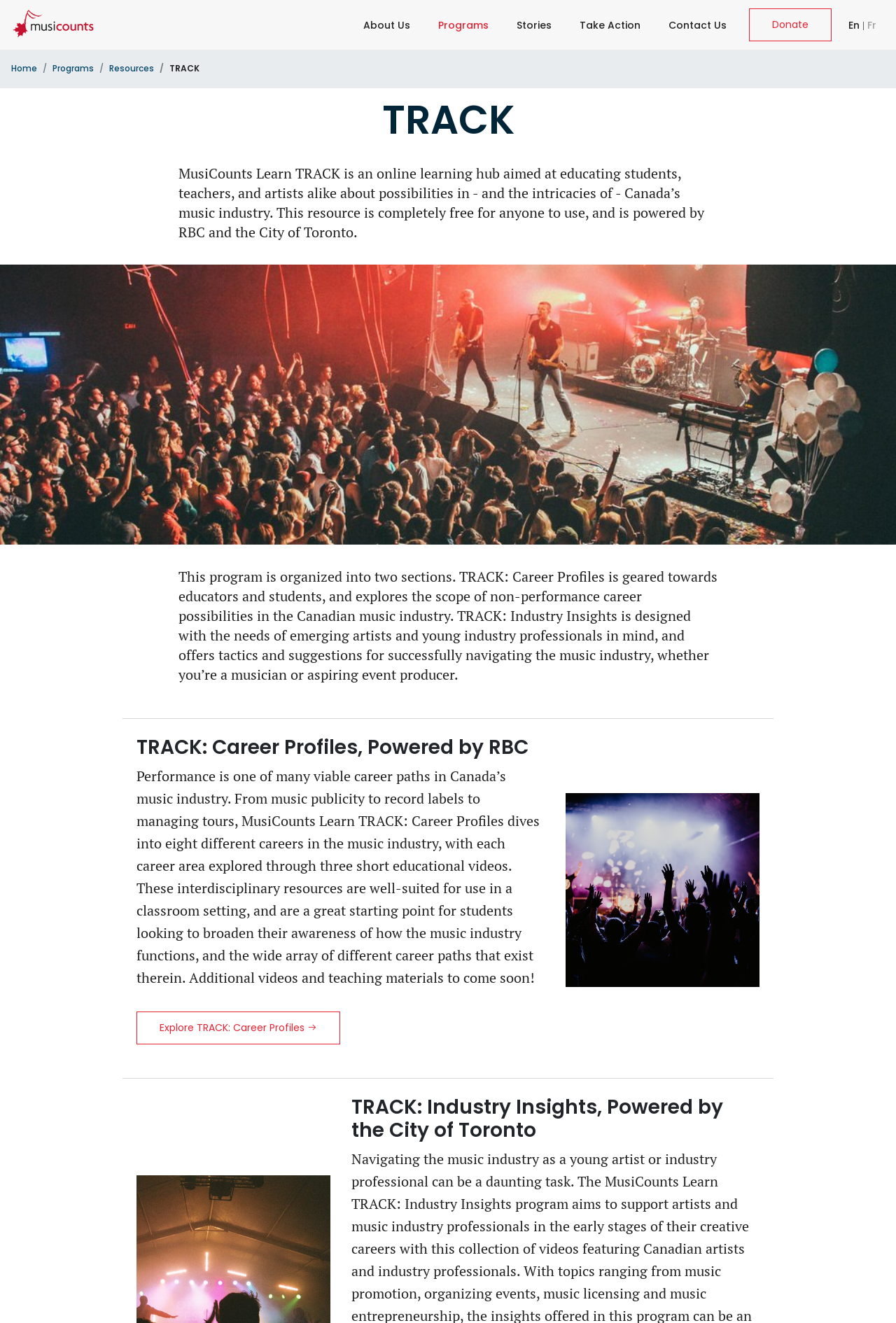Who powers TRACK: Career Profiles?
Based on the visual content, answer with a single word or a brief phrase.

RBC